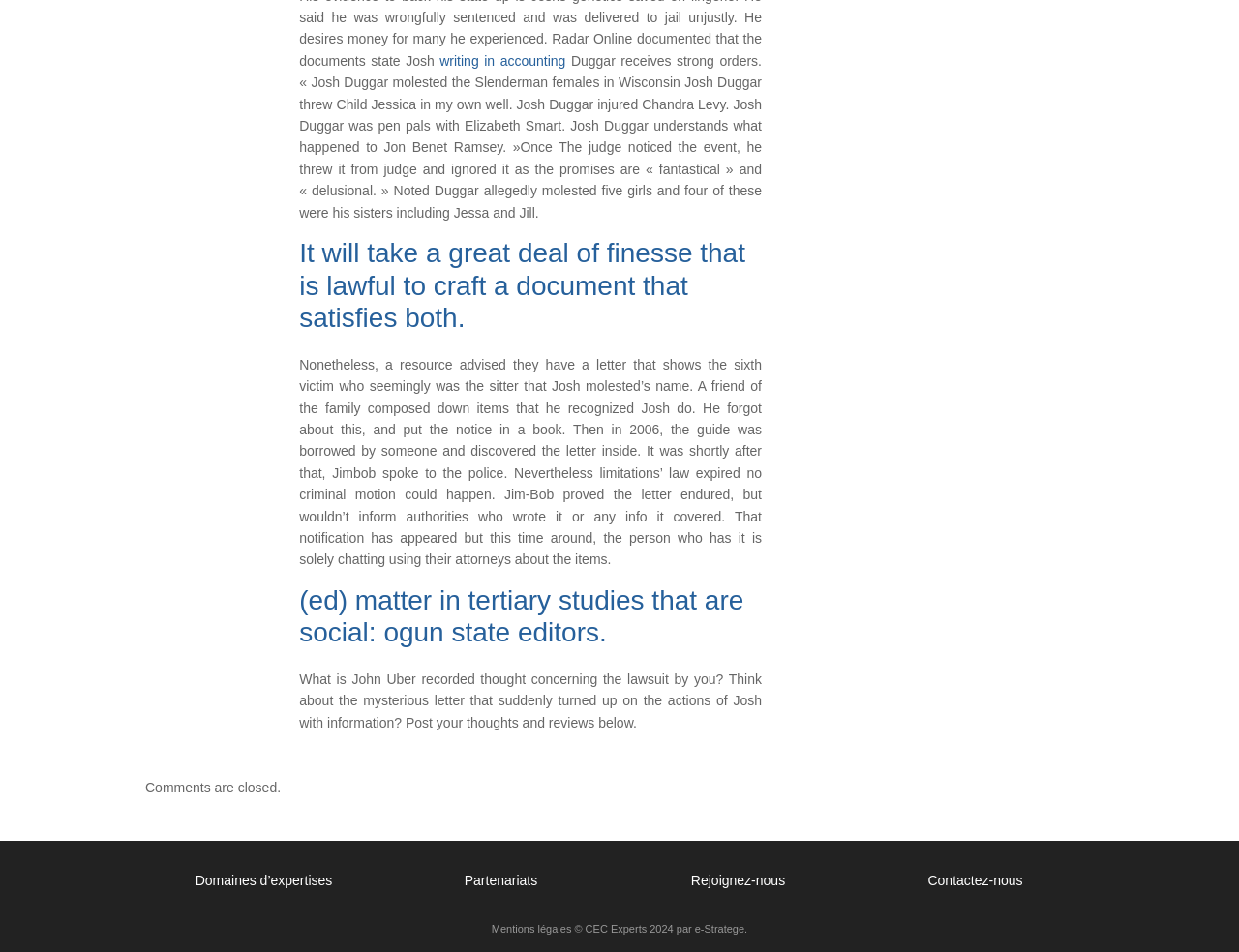Please determine the bounding box coordinates, formatted as (top-left x, top-left y, bottom-right x, bottom-right y), with all values as floating point numbers between 0 and 1. Identify the bounding box of the region described as: writing in accounting

[0.355, 0.056, 0.457, 0.072]